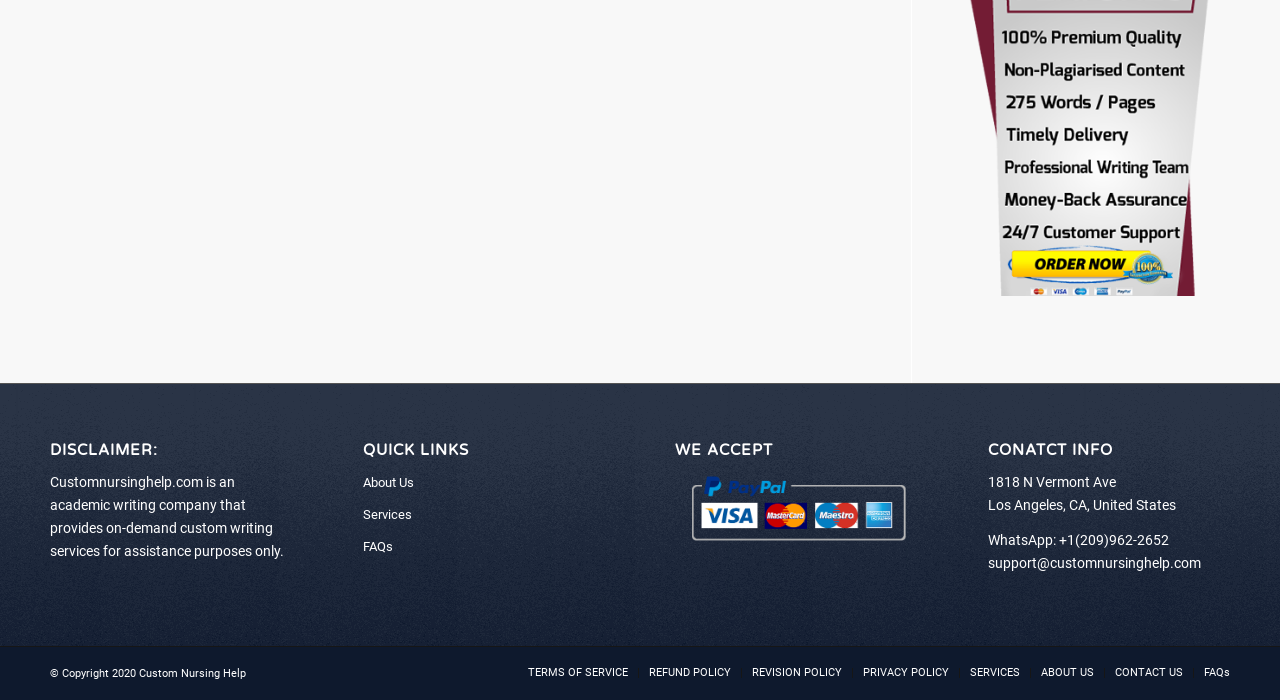Based on the image, please respond to the question with as much detail as possible:
What services does the company provide?

The company provides custom writing services, as stated in the disclaimer at the top of the page, which says 'Customnursinghelp.com is an academic writing company that provides on-demand custom writing services for assistance purposes only'.